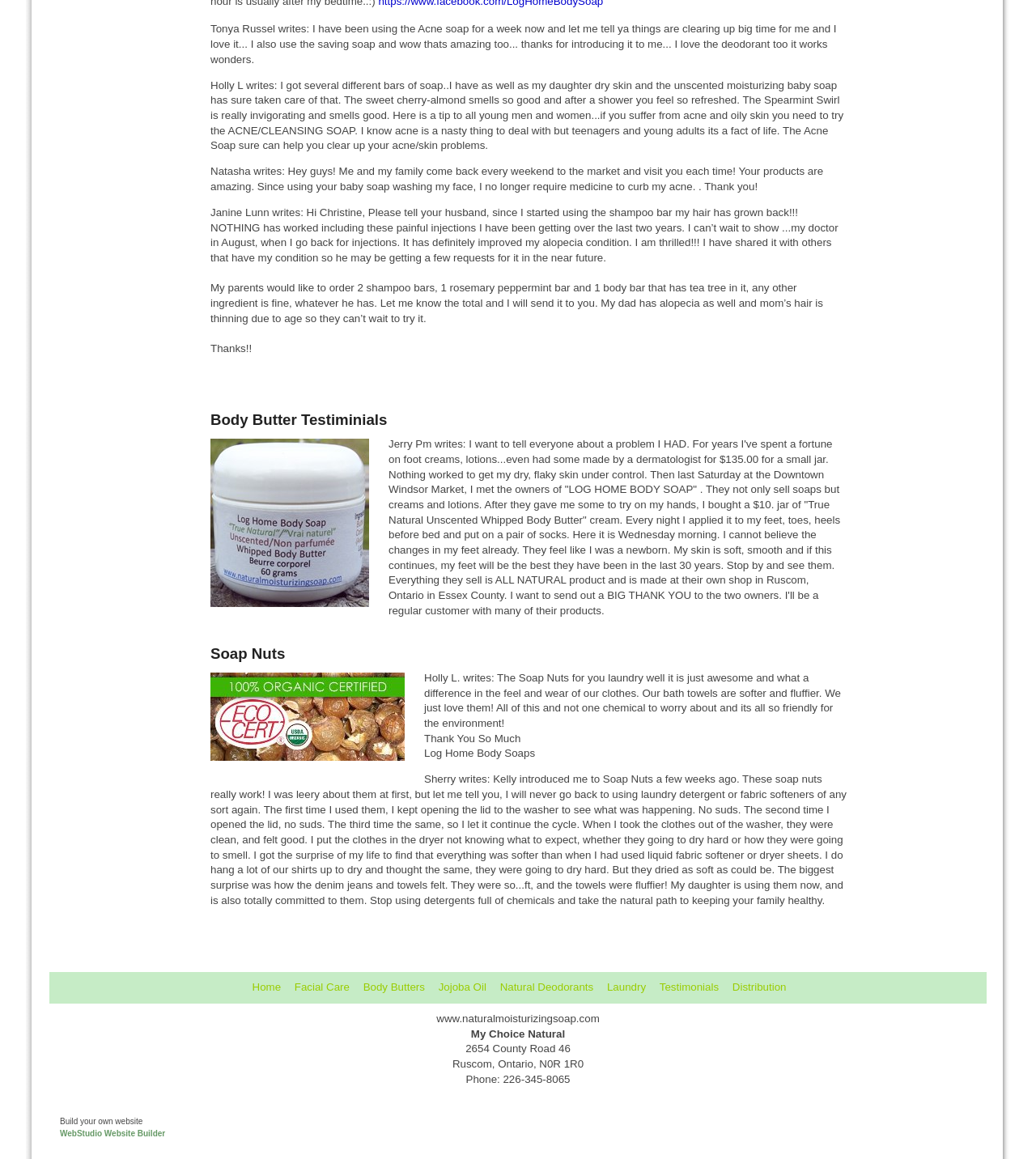Provide a brief response to the question below using one word or phrase:
What is the benefit of using Soap Nuts?

Softer clothes